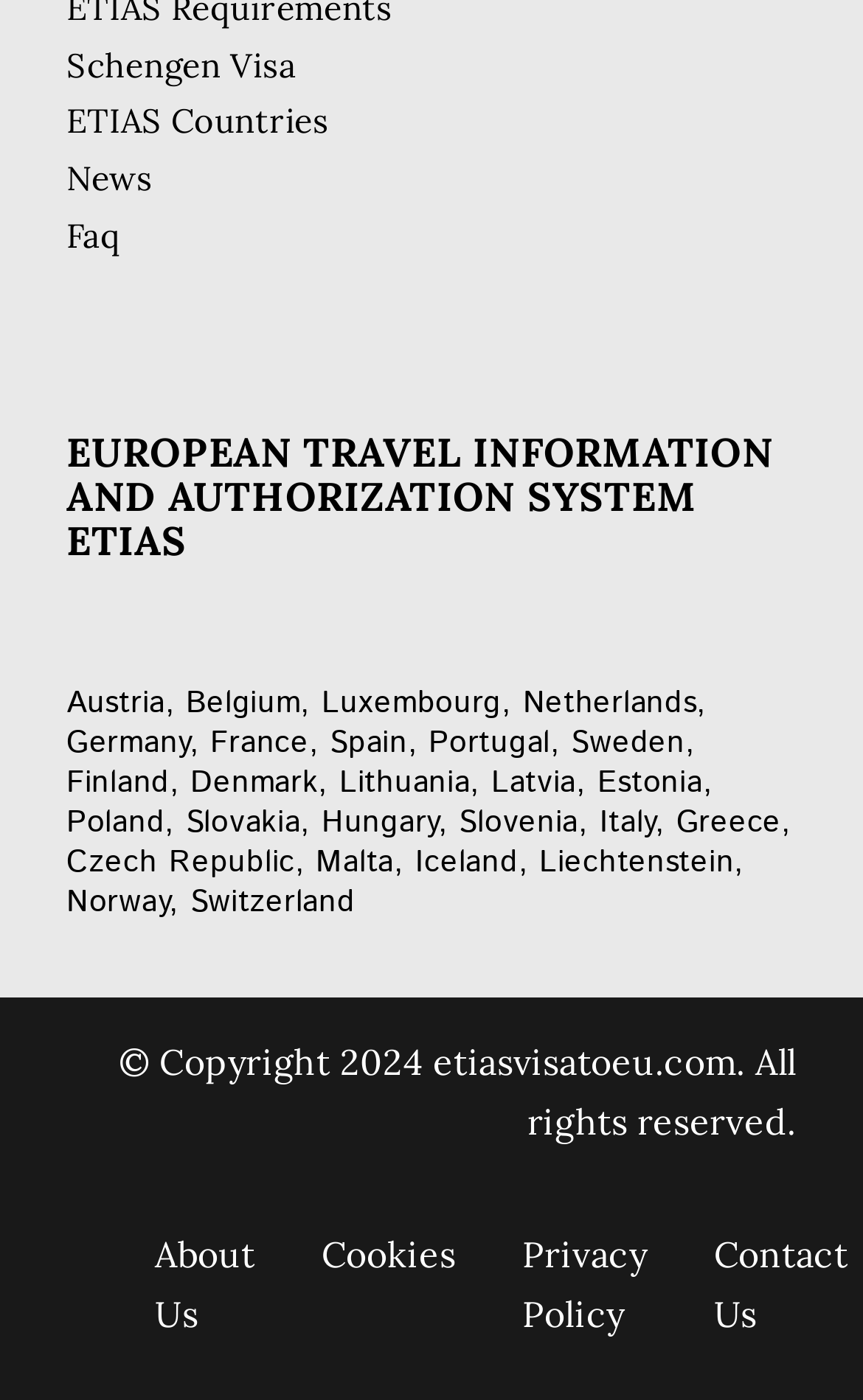How many countries are listed on the webpage? Please answer the question using a single word or phrase based on the image.

26